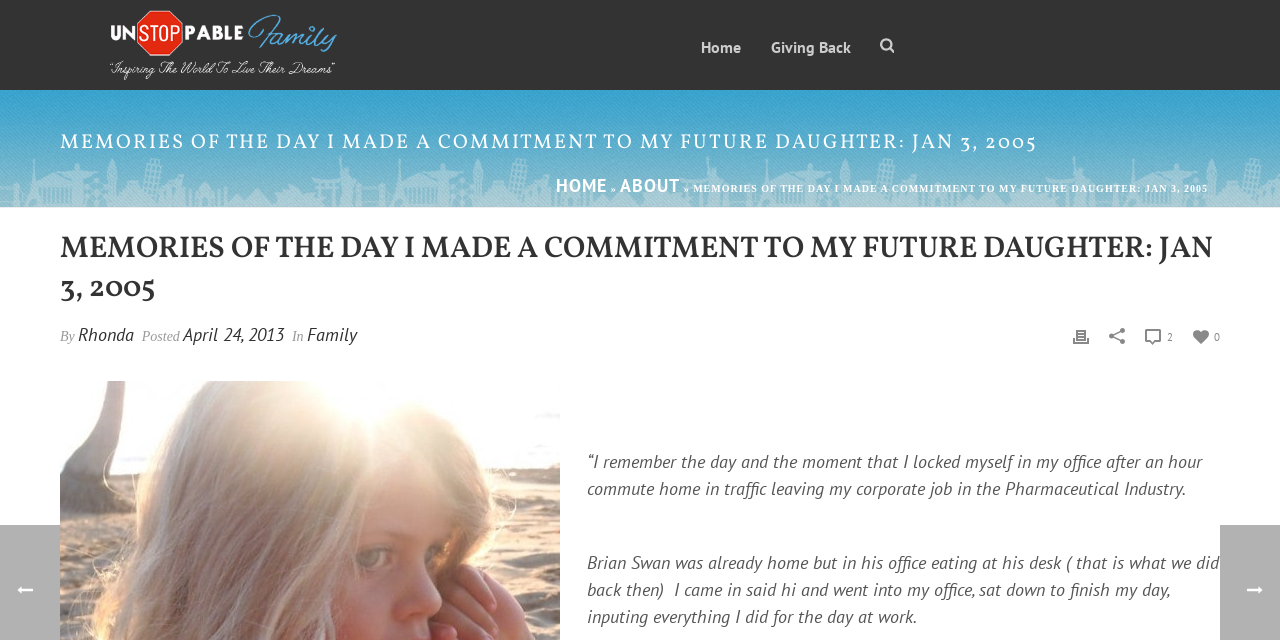What is the date of the article?
Answer the question with a single word or phrase by looking at the picture.

April 24, 2013